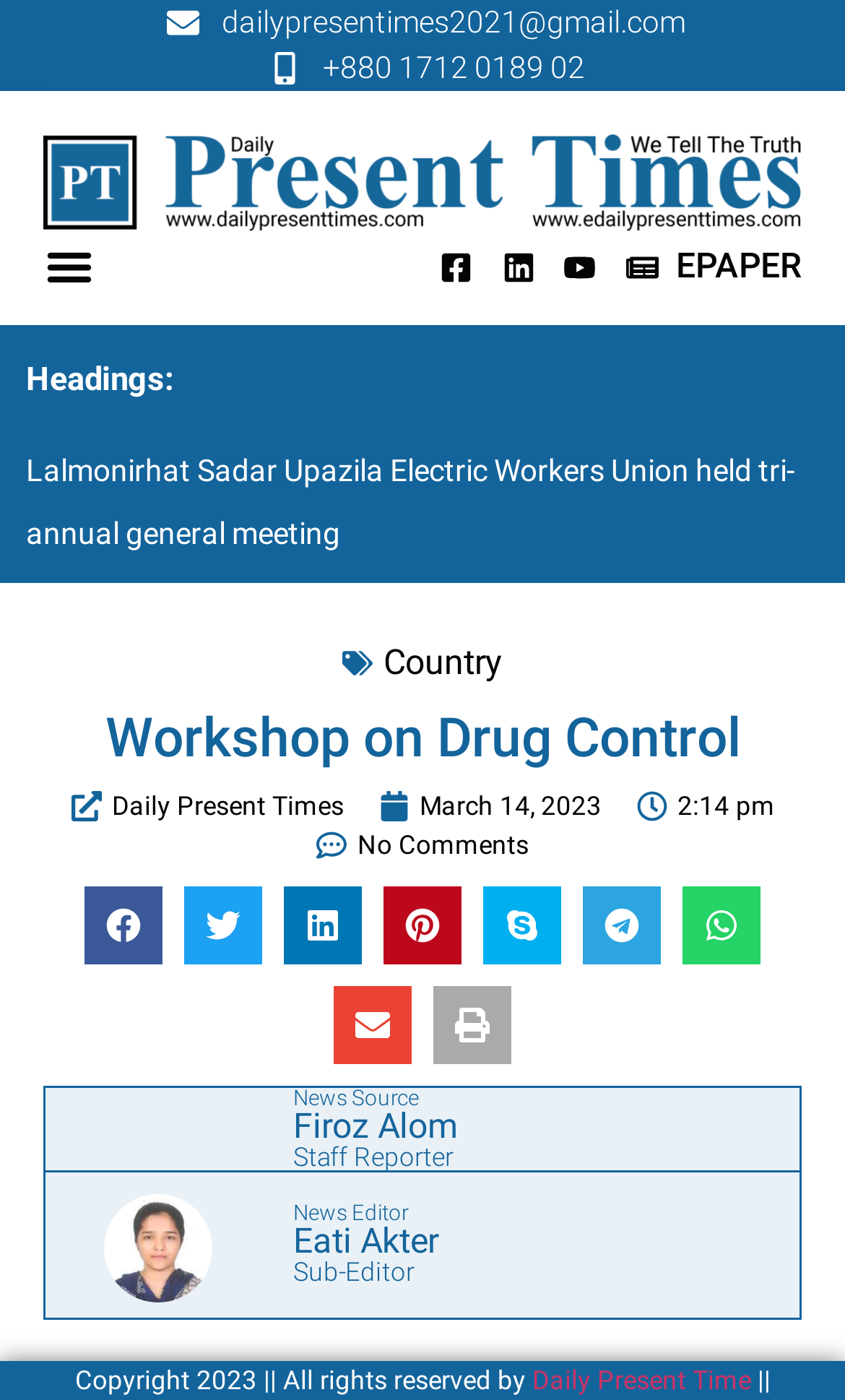Locate and generate the text content of the webpage's heading.

Workshop on Drug Control